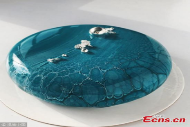Offer an in-depth caption that covers the entire scene depicted in the image.

This stunning image showcases an artistic mirror-glazed cake, characterized by its vibrant turquoise surface that reflects light beautifully. The cake features a glossy finish with intricate patterns resembling marbled textures, enhanced by delicate silver embellishments that add a touch of elegance. The round shape is set on a minimalist white plate, emphasizing the cake's exquisite design. This creation exemplifies the artistry and skill of modern bakers who transform dessert into a visually striking culinary masterpiece.